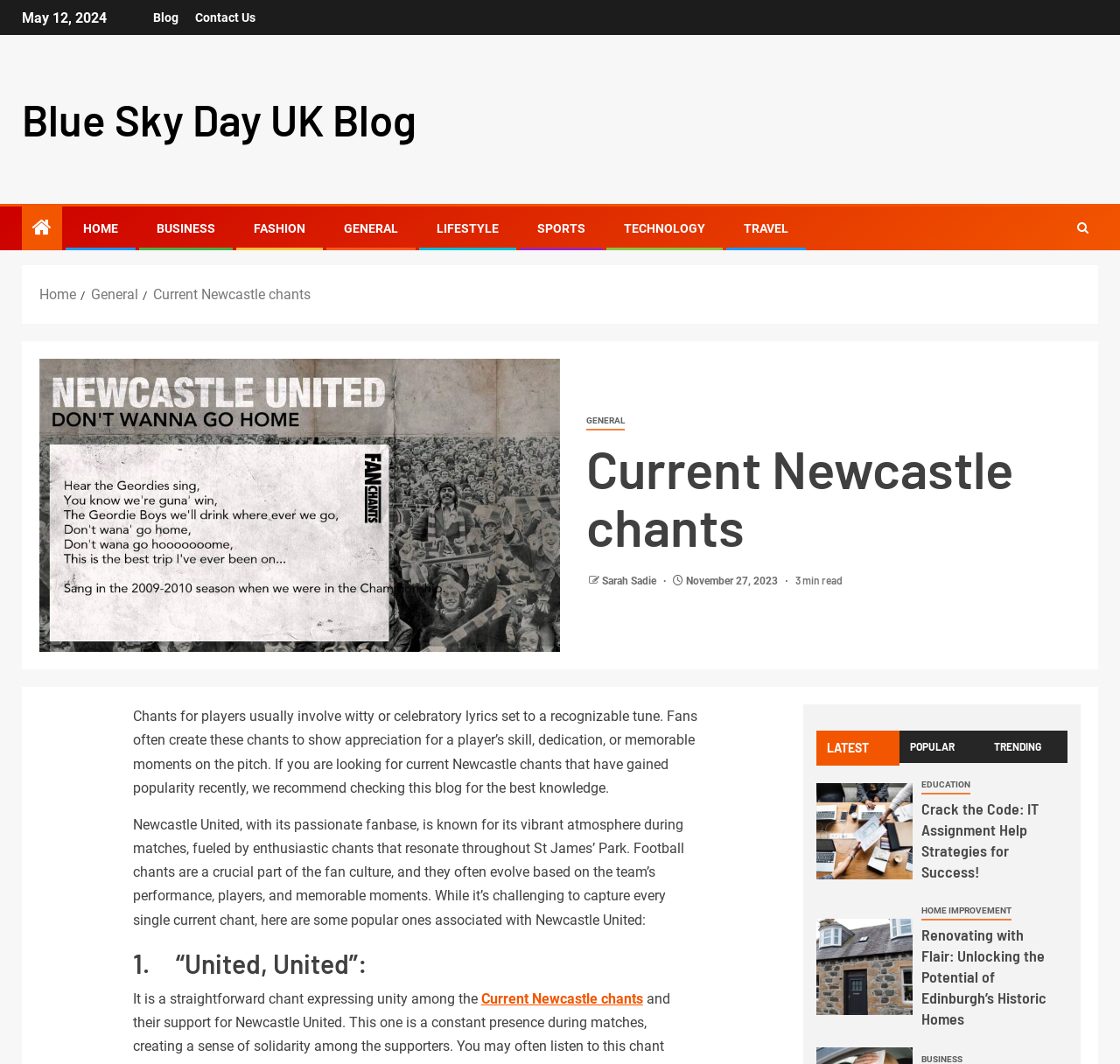Answer the question using only one word or a concise phrase: What is the name of the author of the blog post?

Sarah Sadie